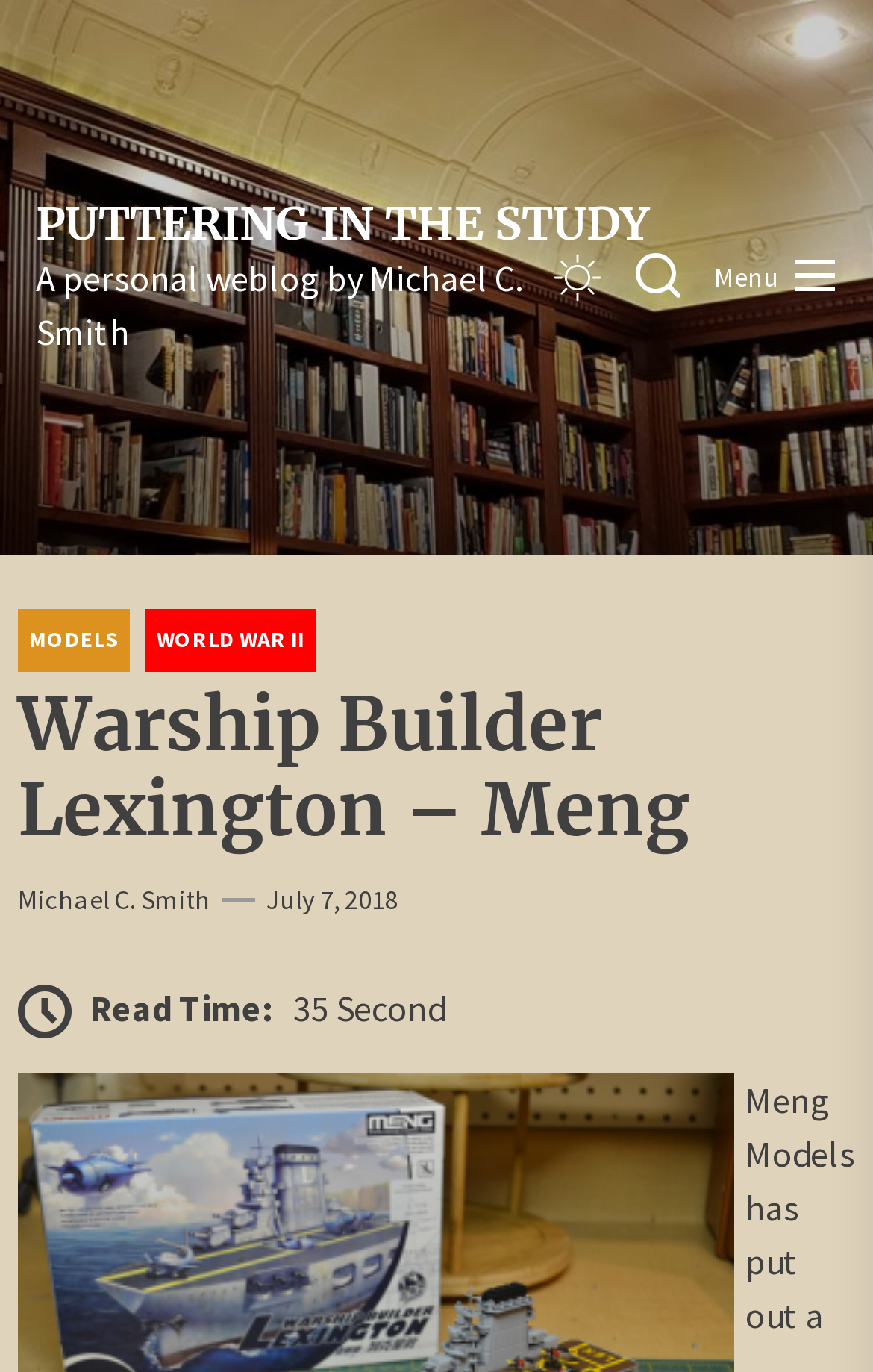Identify the bounding box coordinates of the element to click to follow this instruction: 'view models'. Ensure the coordinates are four float values between 0 and 1, provided as [left, top, right, bottom].

[0.021, 0.444, 0.149, 0.49]